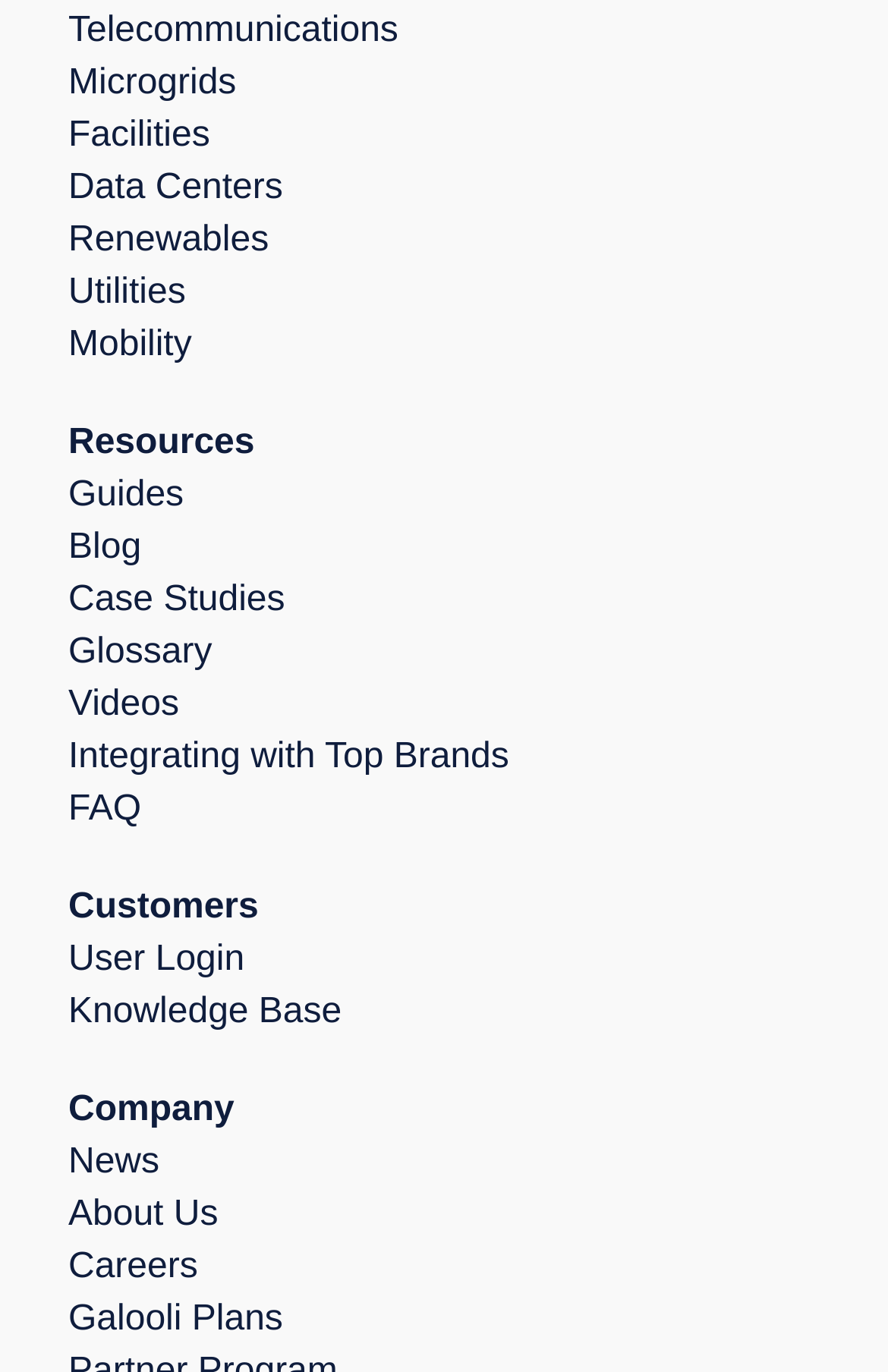Please identify the bounding box coordinates of the element on the webpage that should be clicked to follow this instruction: "Explore the Company". The bounding box coordinates should be given as four float numbers between 0 and 1, formatted as [left, top, right, bottom].

[0.077, 0.795, 0.264, 0.824]